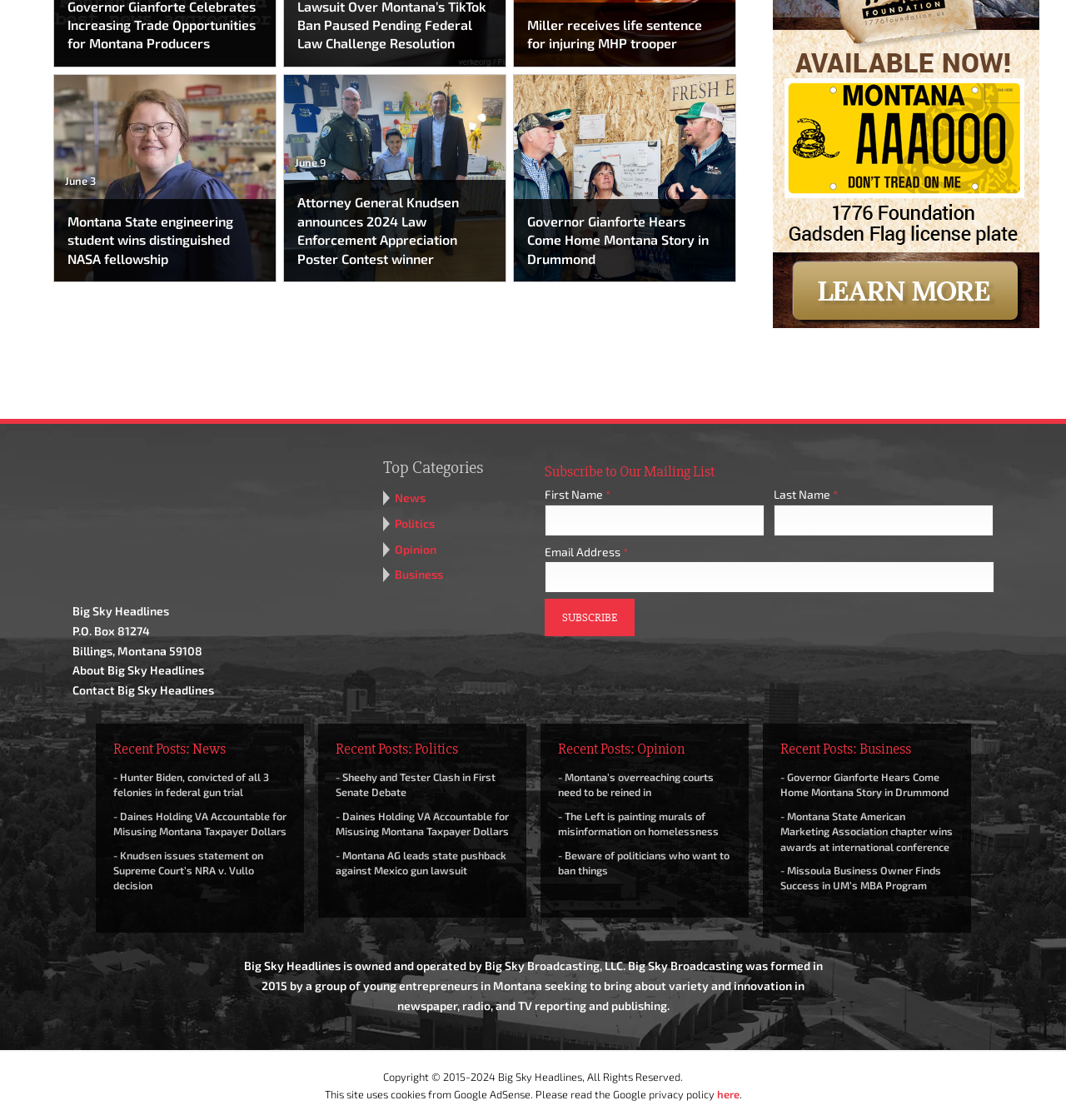What is the address listed at the bottom of the page?
Give a comprehensive and detailed explanation for the question.

The address is listed at the bottom of the page, and it includes a post office box number and a physical address in Billings, Montana.